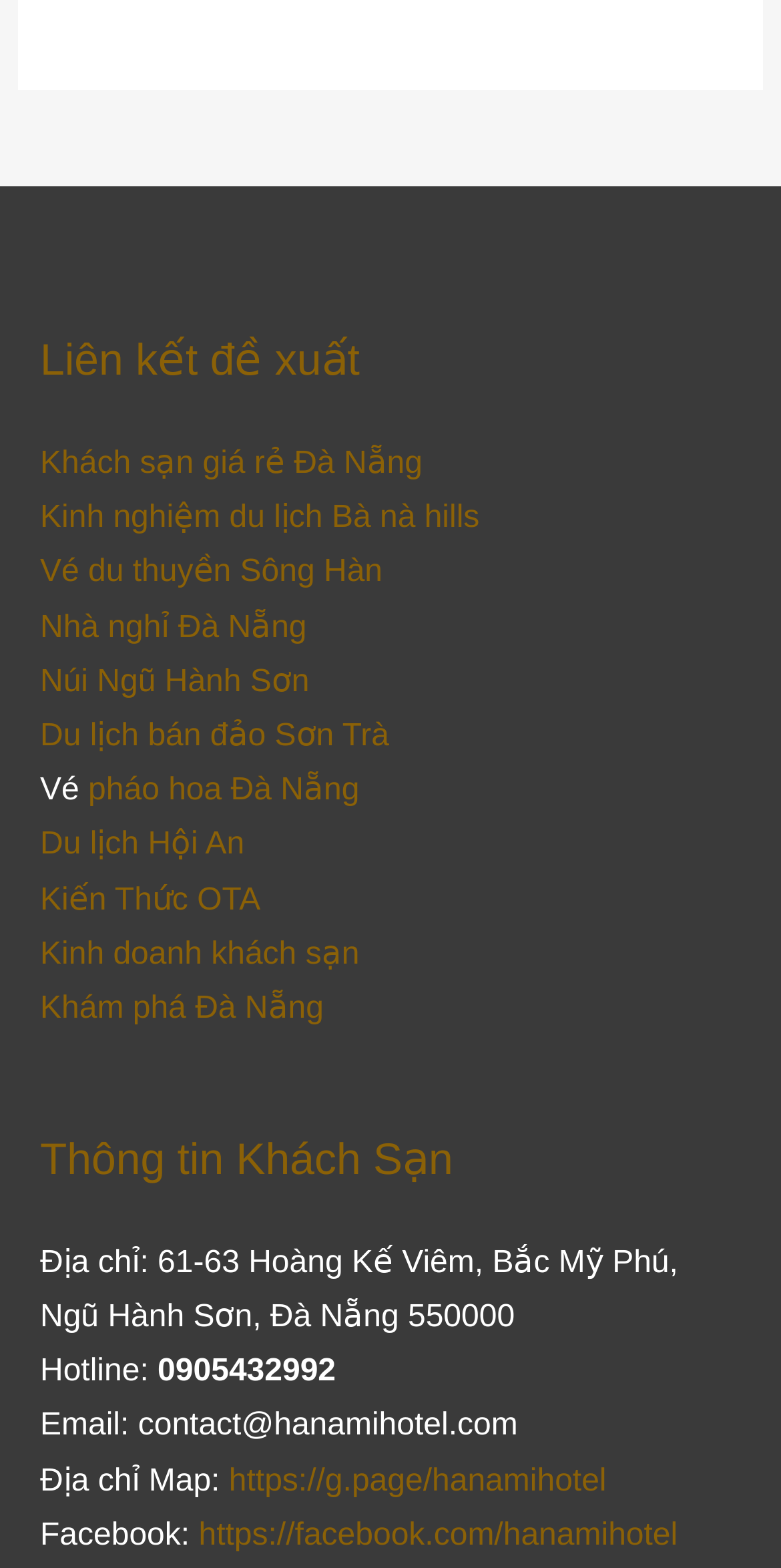Please identify the coordinates of the bounding box that should be clicked to fulfill this instruction: "Click on the link to book a cheap hotel in Da Nang".

[0.051, 0.285, 0.541, 0.307]